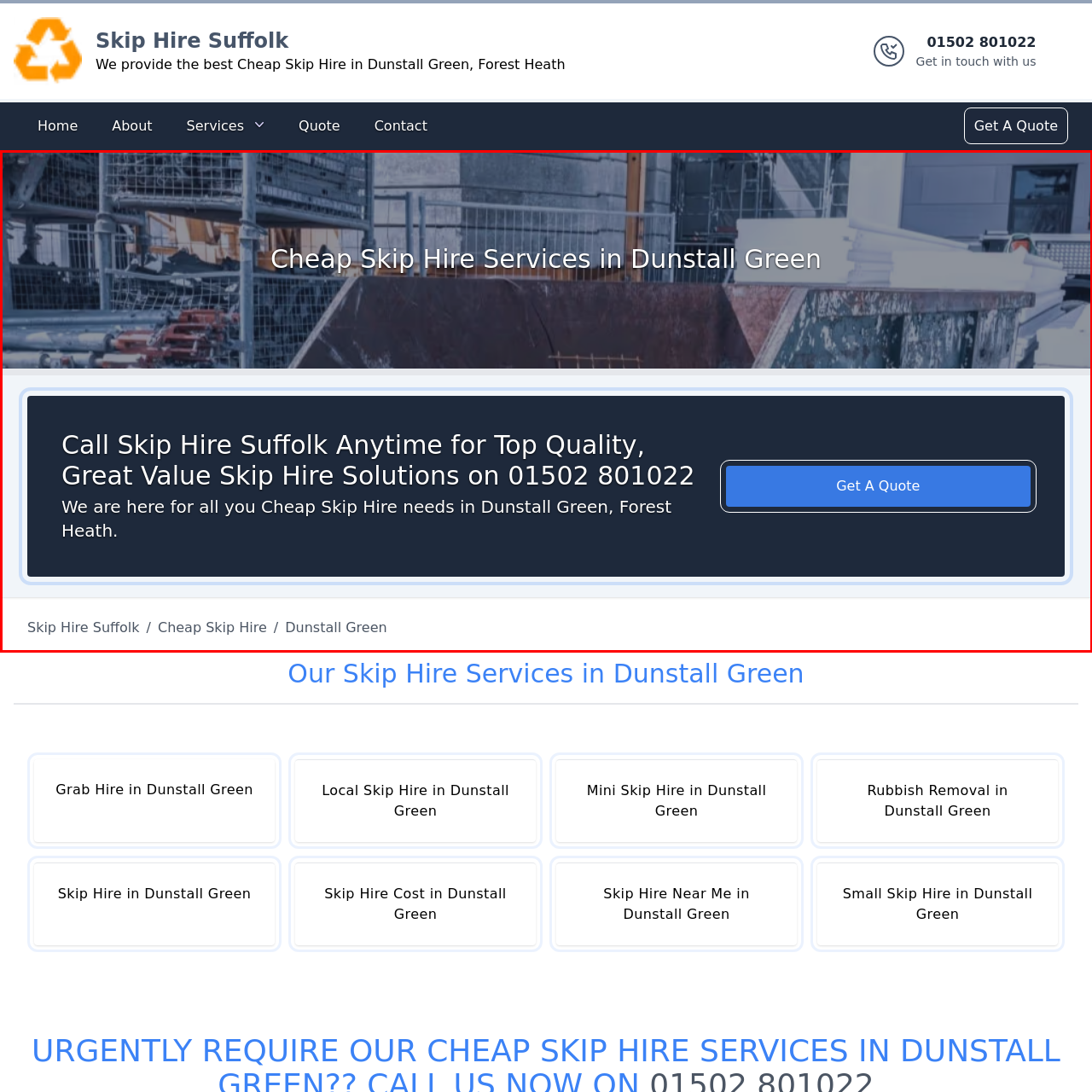Describe extensively the contents of the image within the red-bordered area.

The image showcases a professional setting related to skip hire services, prominently displaying the message "Cheap Skip Hire Services in Dunstall Green." Below this heading, there's a bold call-to-action encouraging viewers to contact "Skip Hire Suffolk" for top-quality and affordable skip hire solutions, emphasizing their availability by providing a phone number (01502 801022).

The background features a busy construction environment, likely indicative of ongoing projects requiring waste management solutions. A clear "Get A Quote" button invites potential customers to take further action, reinforcing the service-oriented nature of the business. Overall, the image conveys a commitment to reliable and economical skip hire services tailored to the needs of the Dunstall Green community in Forest Heath.